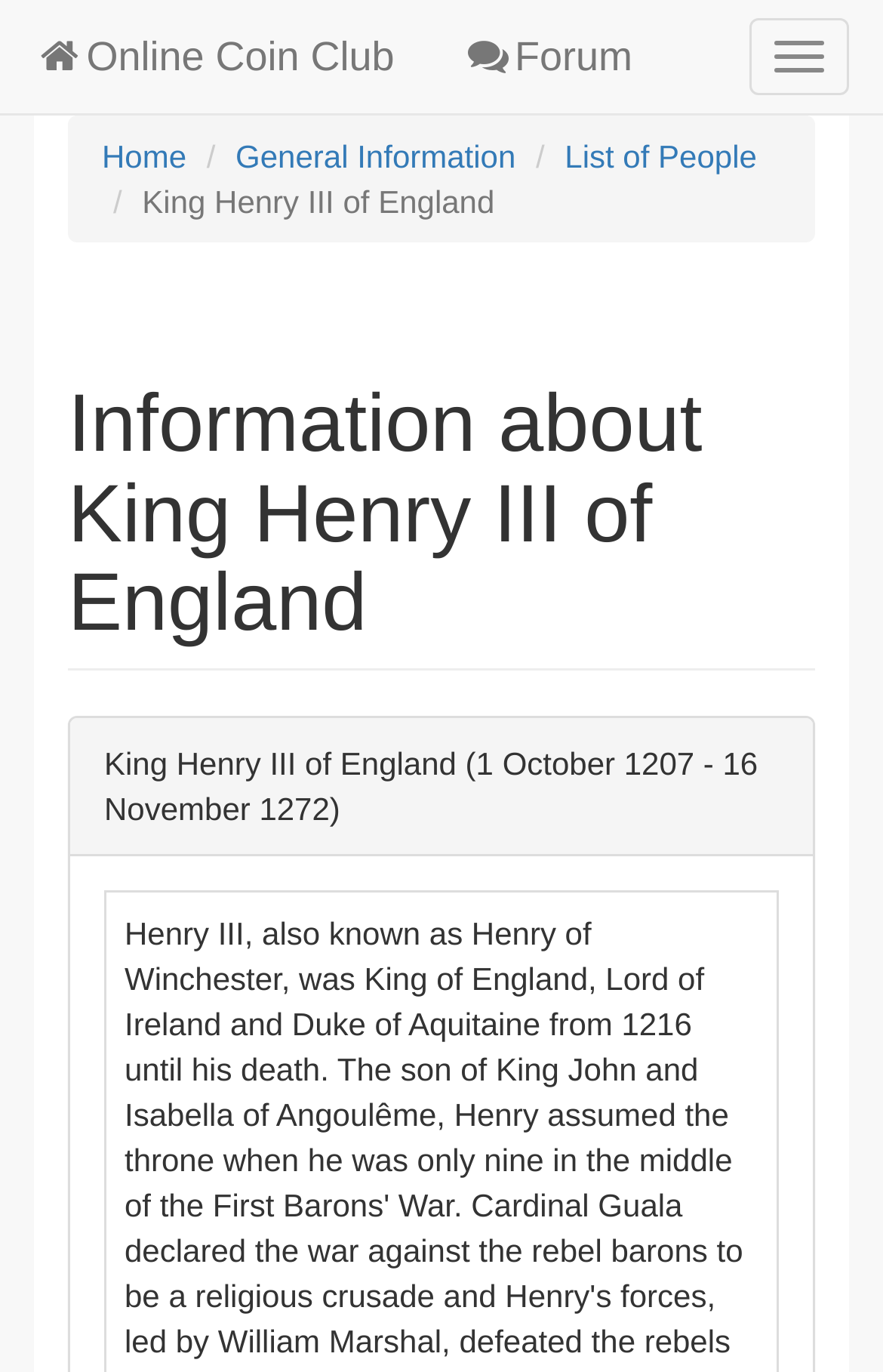What is the name of the online club?
Give a comprehensive and detailed explanation for the question.

I found the answer by looking at the link element that contains the icon '' and the text 'Online Coin Club', which is located at the top of the webpage.